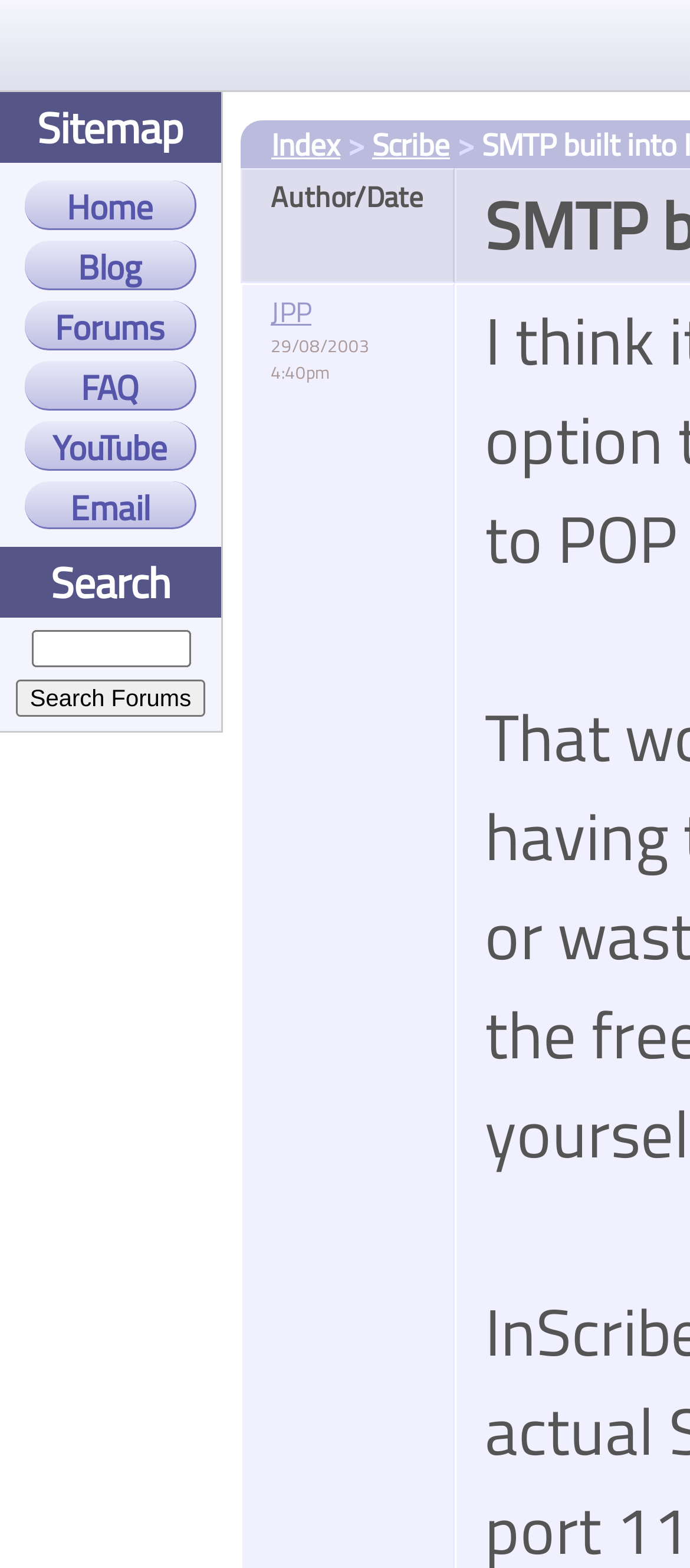Mark the bounding box of the element that matches the following description: "name="btnG" value="Search Forums"".

[0.023, 0.433, 0.298, 0.457]